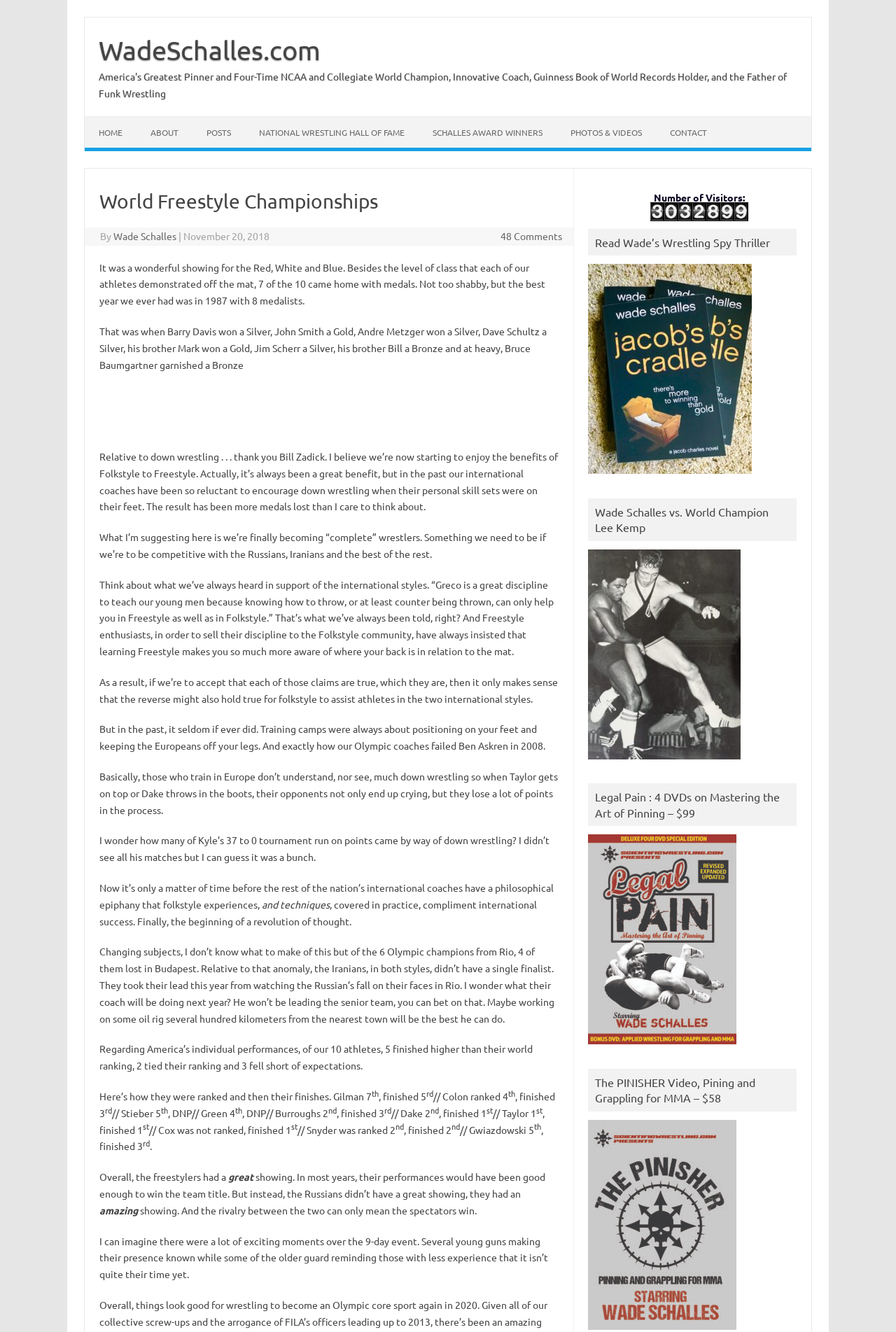From the element description: "48 Comments", extract the bounding box coordinates of the UI element. The coordinates should be expressed as four float numbers between 0 and 1, in the order [left, top, right, bottom].

[0.558, 0.172, 0.627, 0.182]